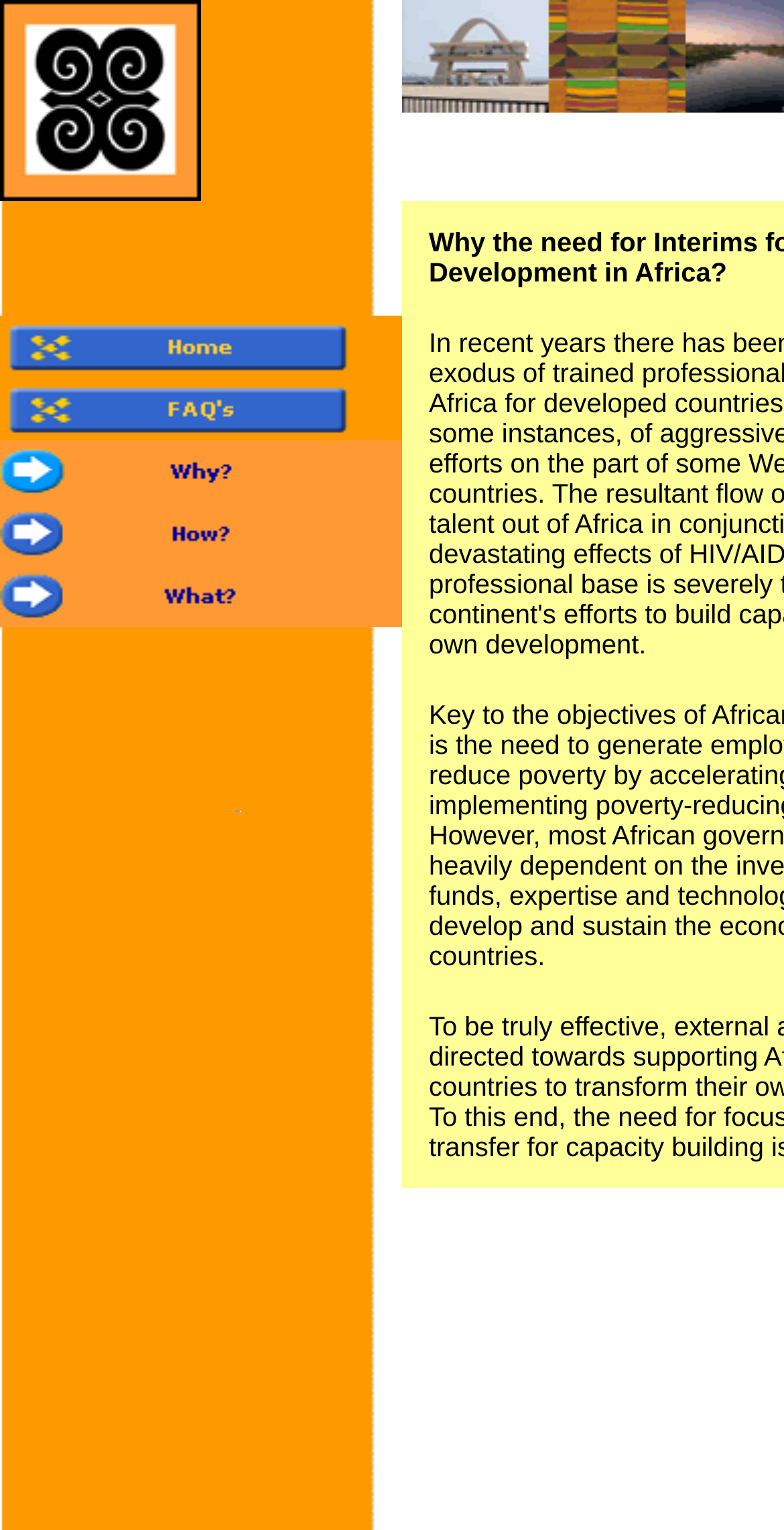Please analyze the image and give a detailed answer to the question:
How many images are there on the webpage?

I counted the number of image elements on the webpage, including the small logo image at the top and the four images inside the navigation menu items.